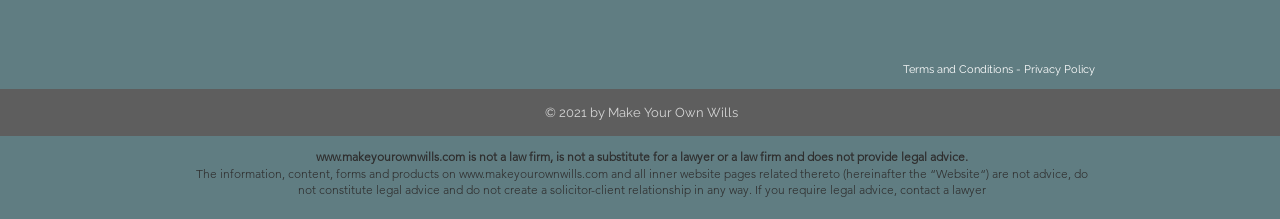What is the relationship between the website and legal advice?
Please answer the question as detailed as possible.

I determined the answer by examining the static text elements. The text 'is not a law firm, is not a substitute for a lawyer or a law firm and does not provide legal advice' and 'do not constitute legal advice and do not create a solicitor-client relationship in any way' clearly state that the website does not provide legal advice.